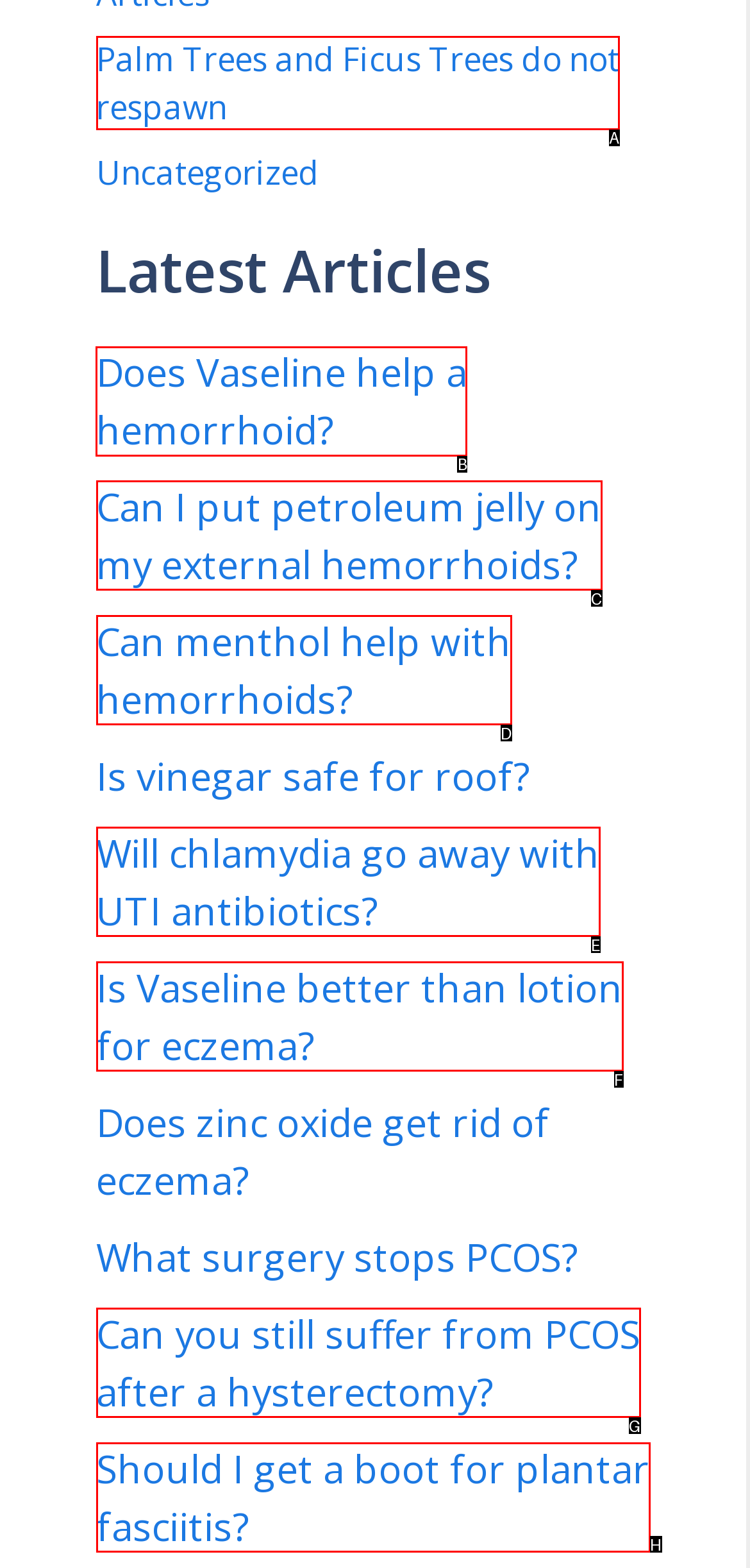Identify the HTML element that should be clicked to accomplish the task: View 'Sri Caitanya-caritamrta - 1975'
Provide the option's letter from the given choices.

None